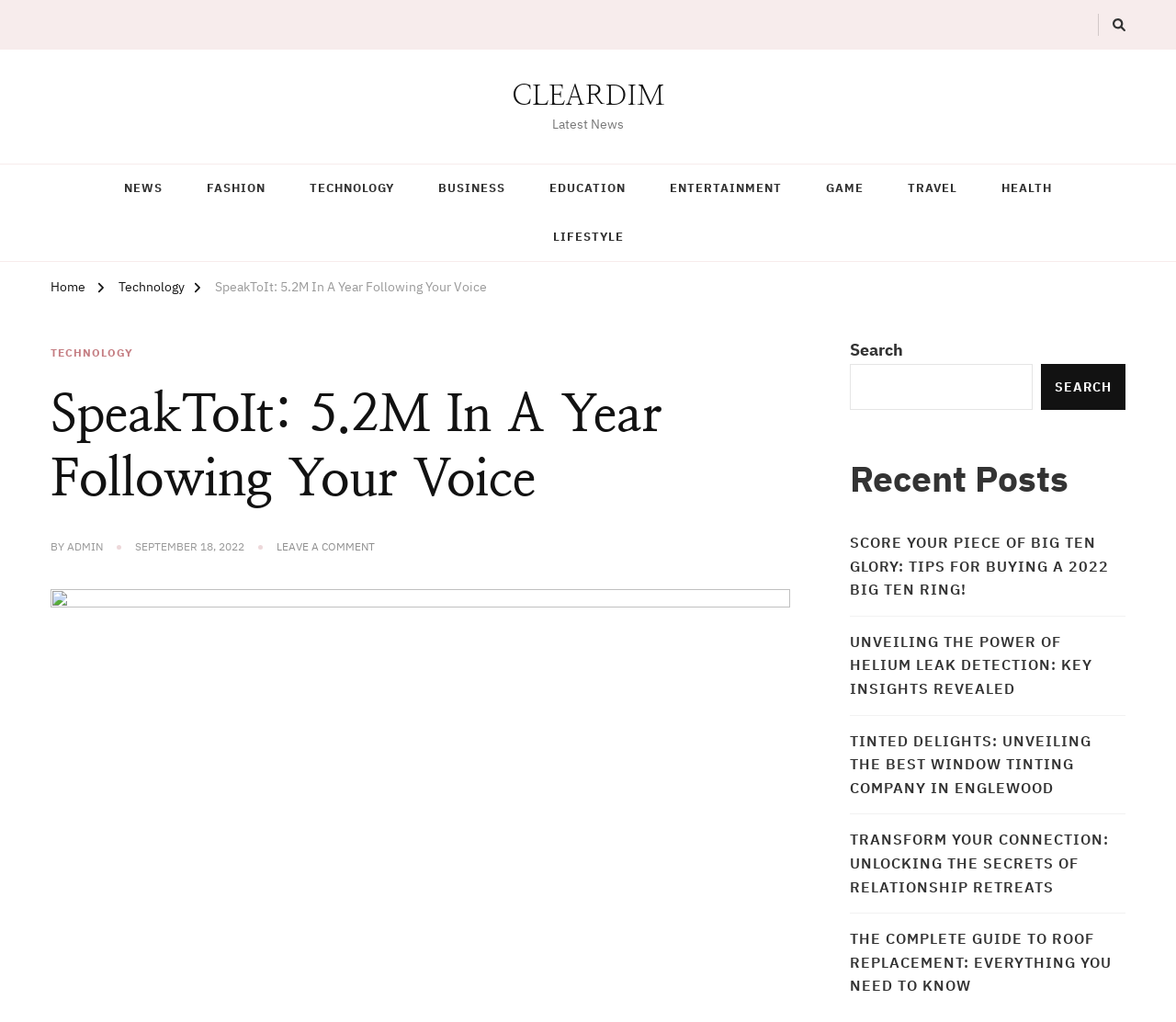Give a one-word or phrase response to the following question: What is the purpose of the button at the top right corner?

Search